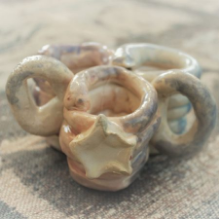Use a single word or phrase to answer the question: What is the purpose of these candle holders?

To create a warm ambiance